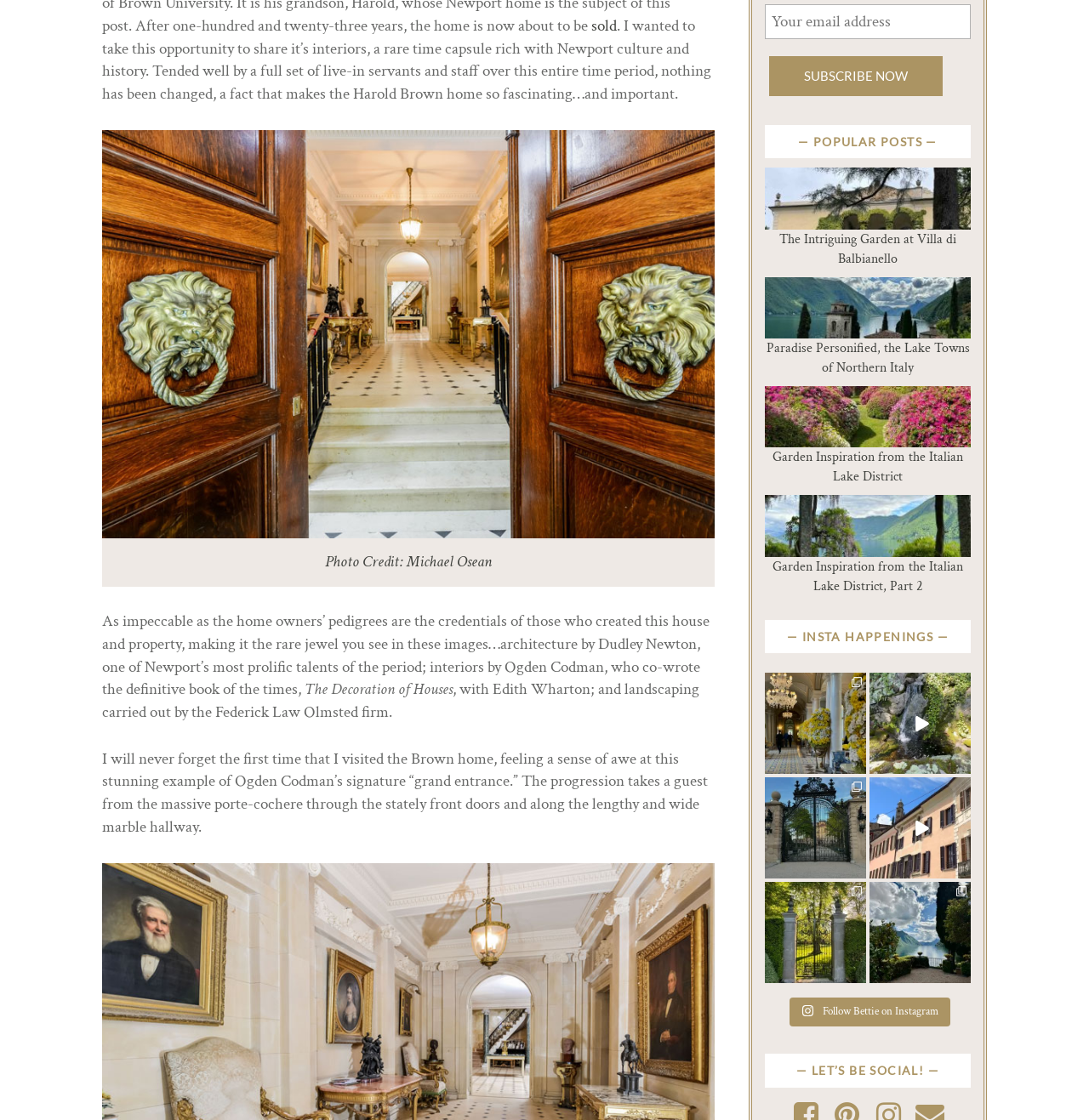Specify the bounding box coordinates of the area that needs to be clicked to achieve the following instruction: "Open a recent post".

[0.778, 0.673, 0.794, 0.691]